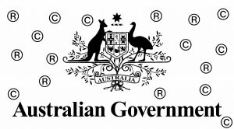What is the symbol above the kangaroo and emu?
Please analyze the image and answer the question with as much detail as possible.

Above the kangaroo and emu, I can see a symbol that represents Australia's federation, which is the Commonwealth Star.